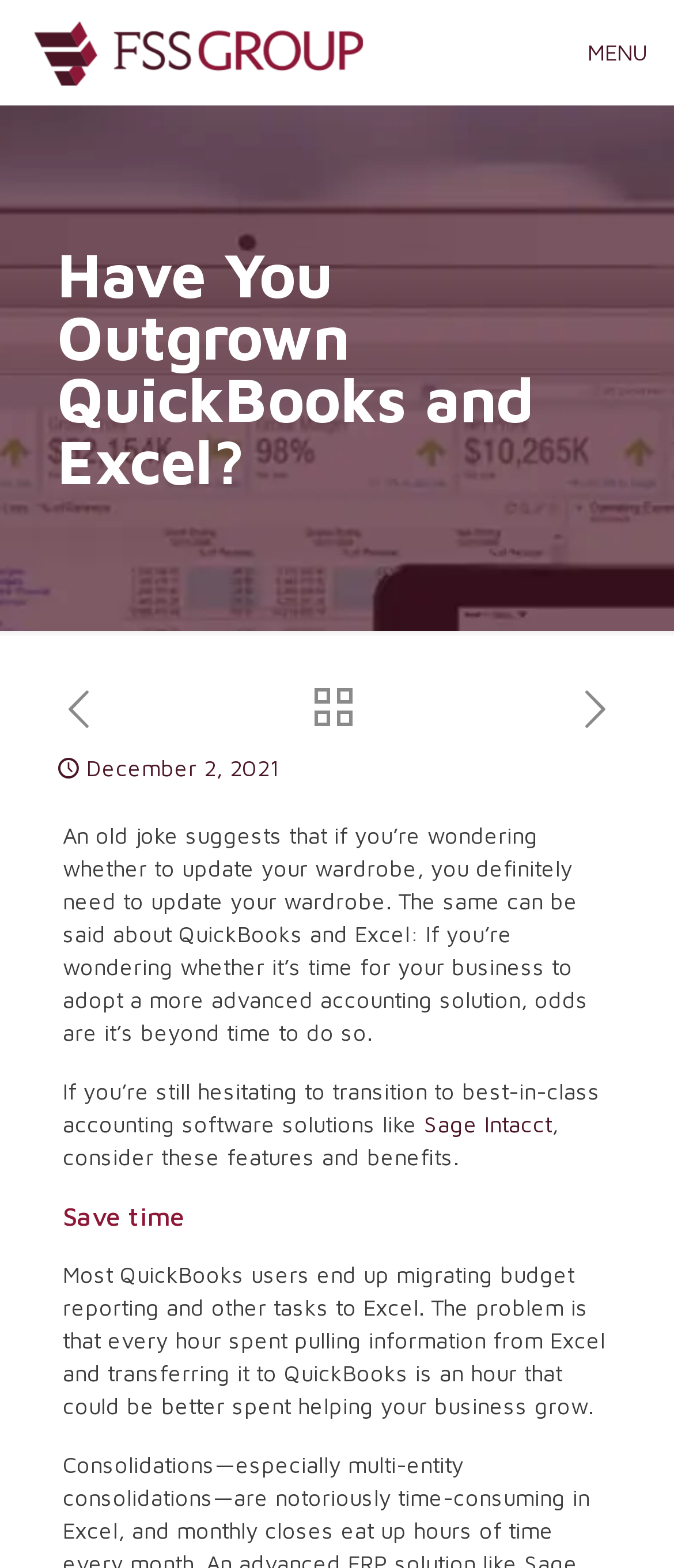Predict the bounding box coordinates of the UI element that matches this description: "MENU". The coordinates should be in the format [left, top, right, bottom] with each value between 0 and 1.

[0.887, 0.014, 0.974, 0.052]